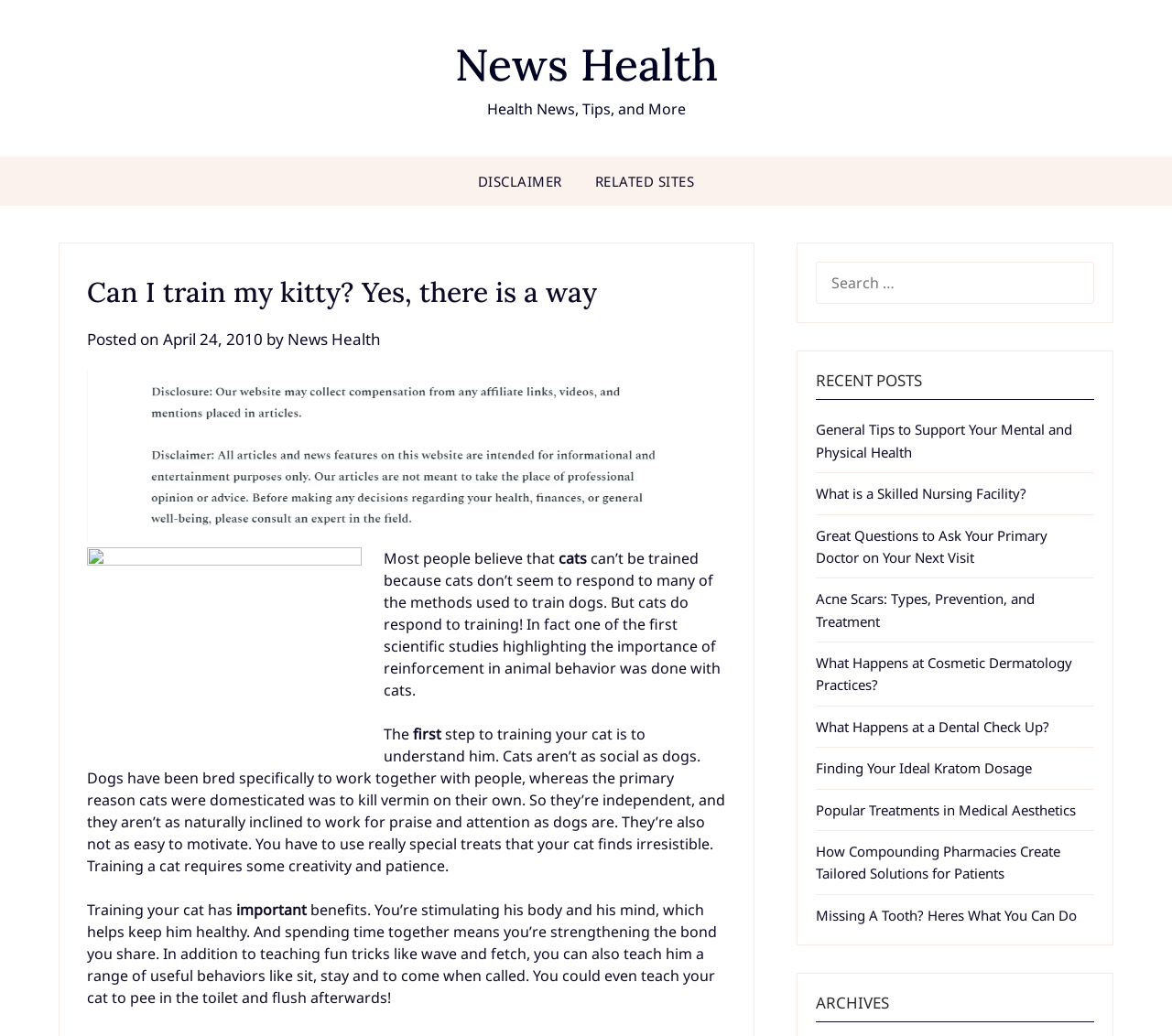What is the section title above the search box?
Provide a detailed answer to the question using information from the image.

The section title above the search box is 'SEARCH FOR:' which is obtained from the static text element with bounding box coordinates [0.696, 0.254, 0.739, 0.293]